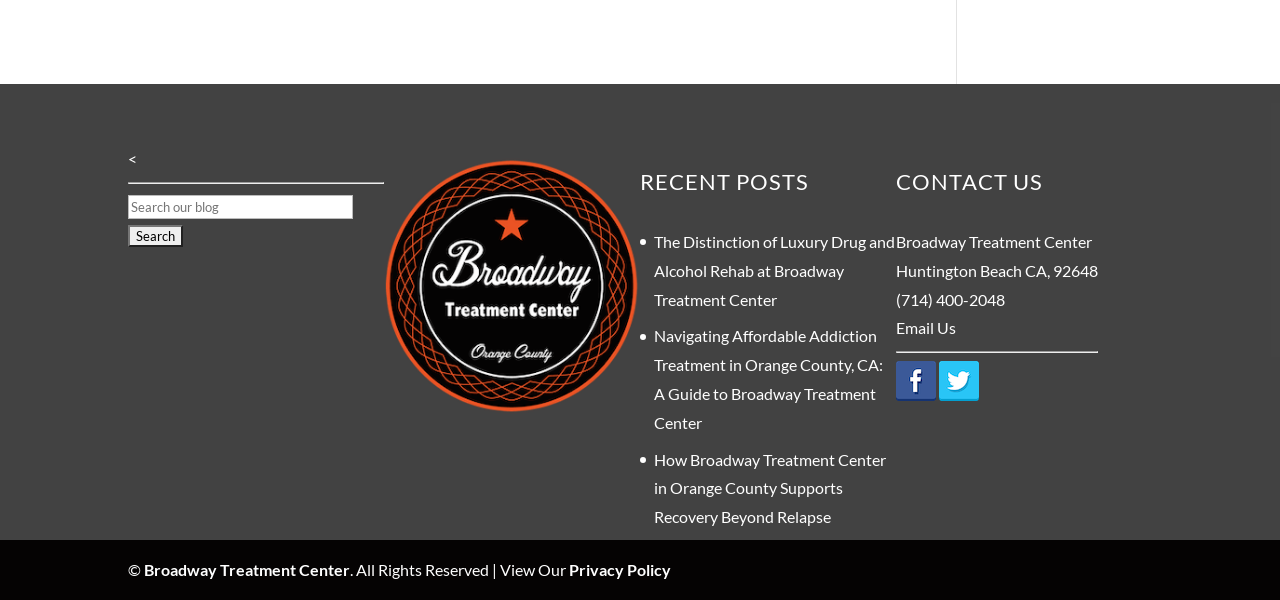What is the phone number in the contact section?
Using the image as a reference, answer the question in detail.

I located the contact section by finding the heading 'CONTACT US' and then looked for a link with a phone number format, which led me to the answer.